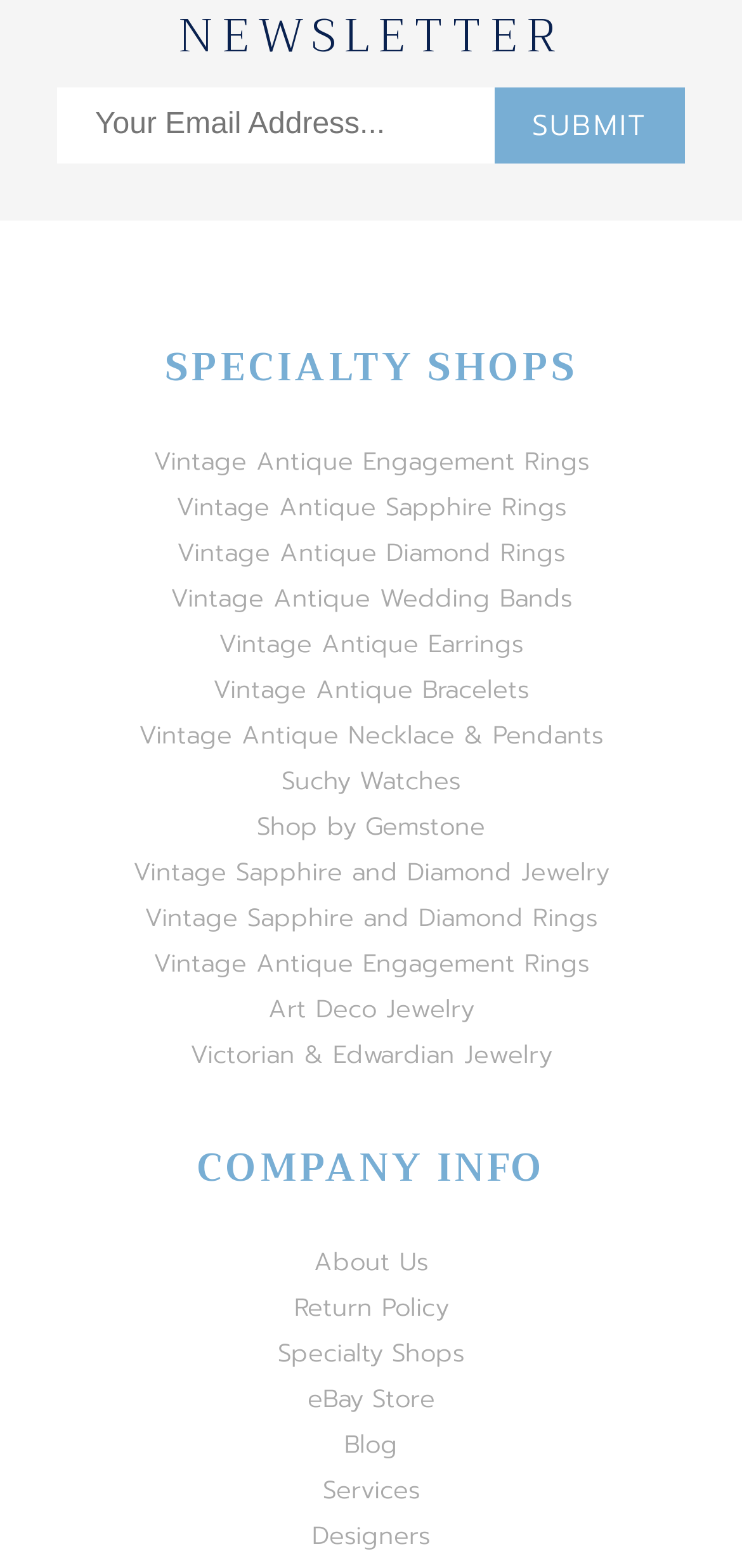Identify the bounding box coordinates of the specific part of the webpage to click to complete this instruction: "Learn about the company".

[0.423, 0.793, 0.577, 0.816]